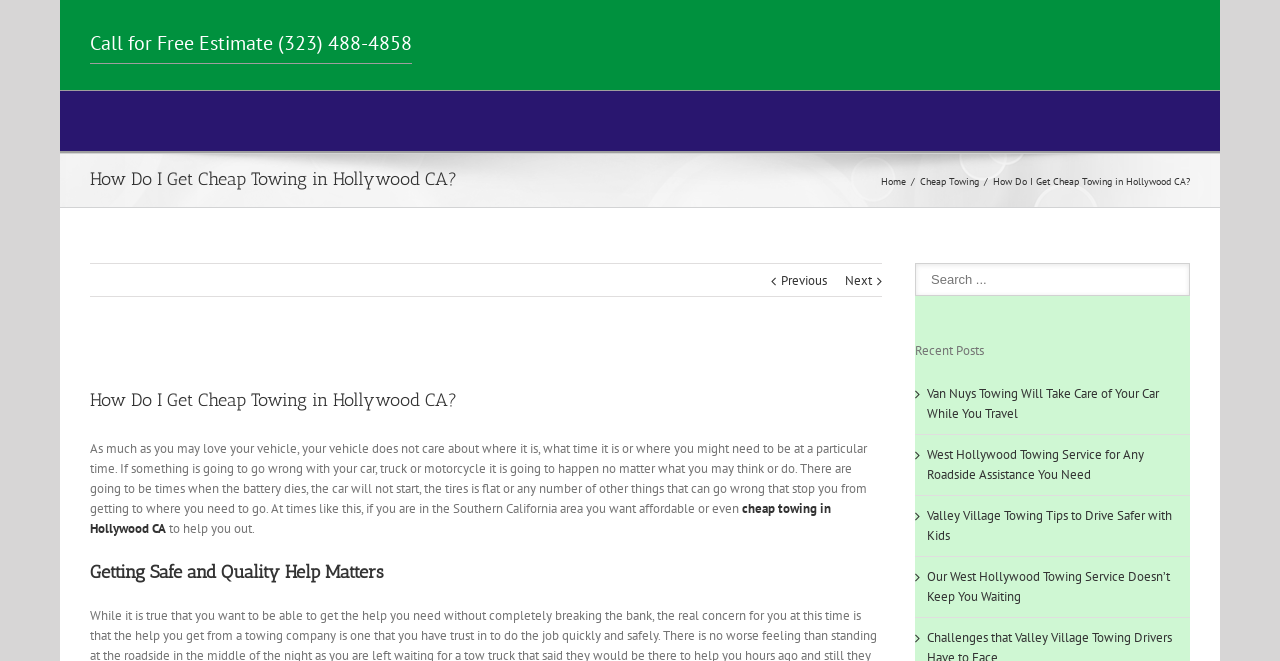Please locate the bounding box coordinates for the element that should be clicked to achieve the following instruction: "Call for a free estimate". Ensure the coordinates are given as four float numbers between 0 and 1, i.e., [left, top, right, bottom].

[0.07, 0.045, 0.217, 0.085]